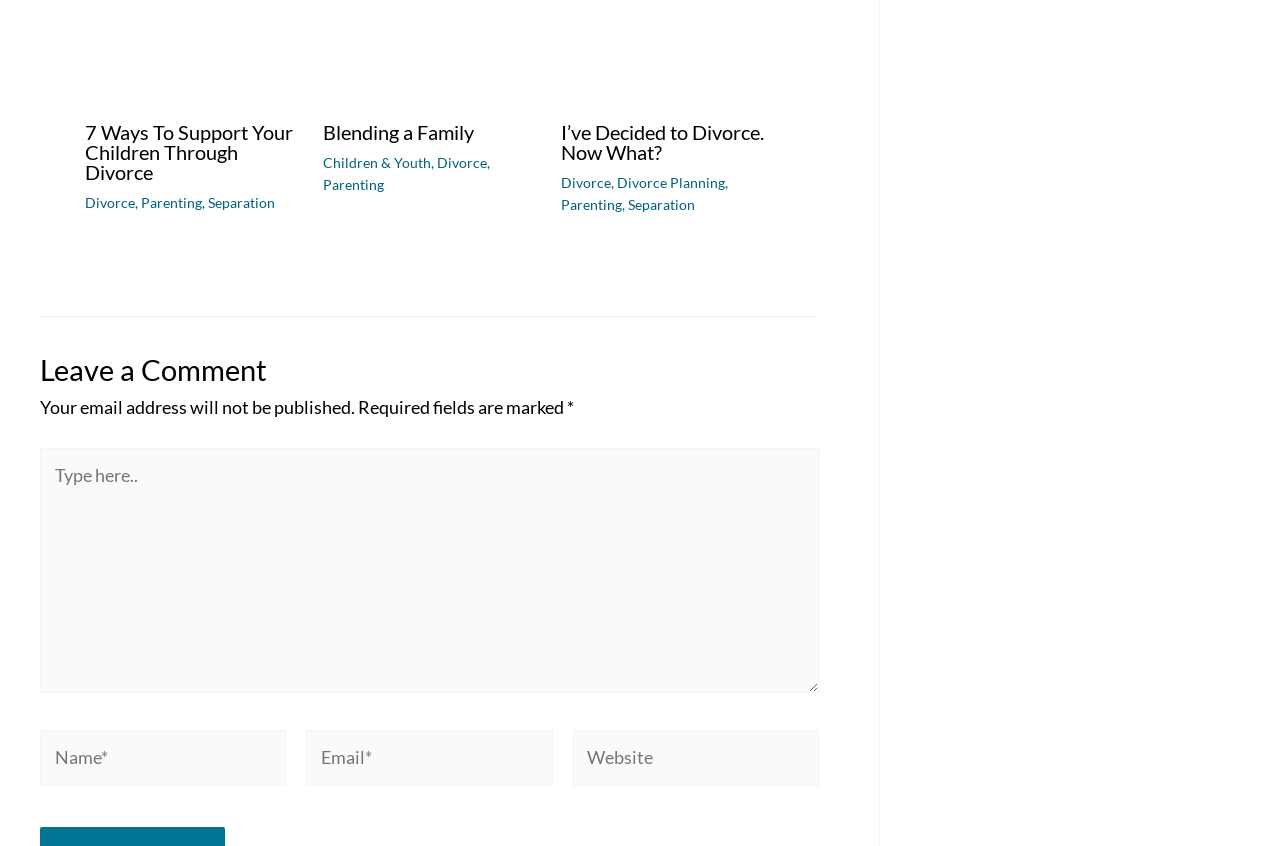Please identify the bounding box coordinates of the element's region that needs to be clicked to fulfill the following instruction: "Type in the comment box". The bounding box coordinates should consist of four float numbers between 0 and 1, i.e., [left, top, right, bottom].

[0.031, 0.529, 0.64, 0.819]